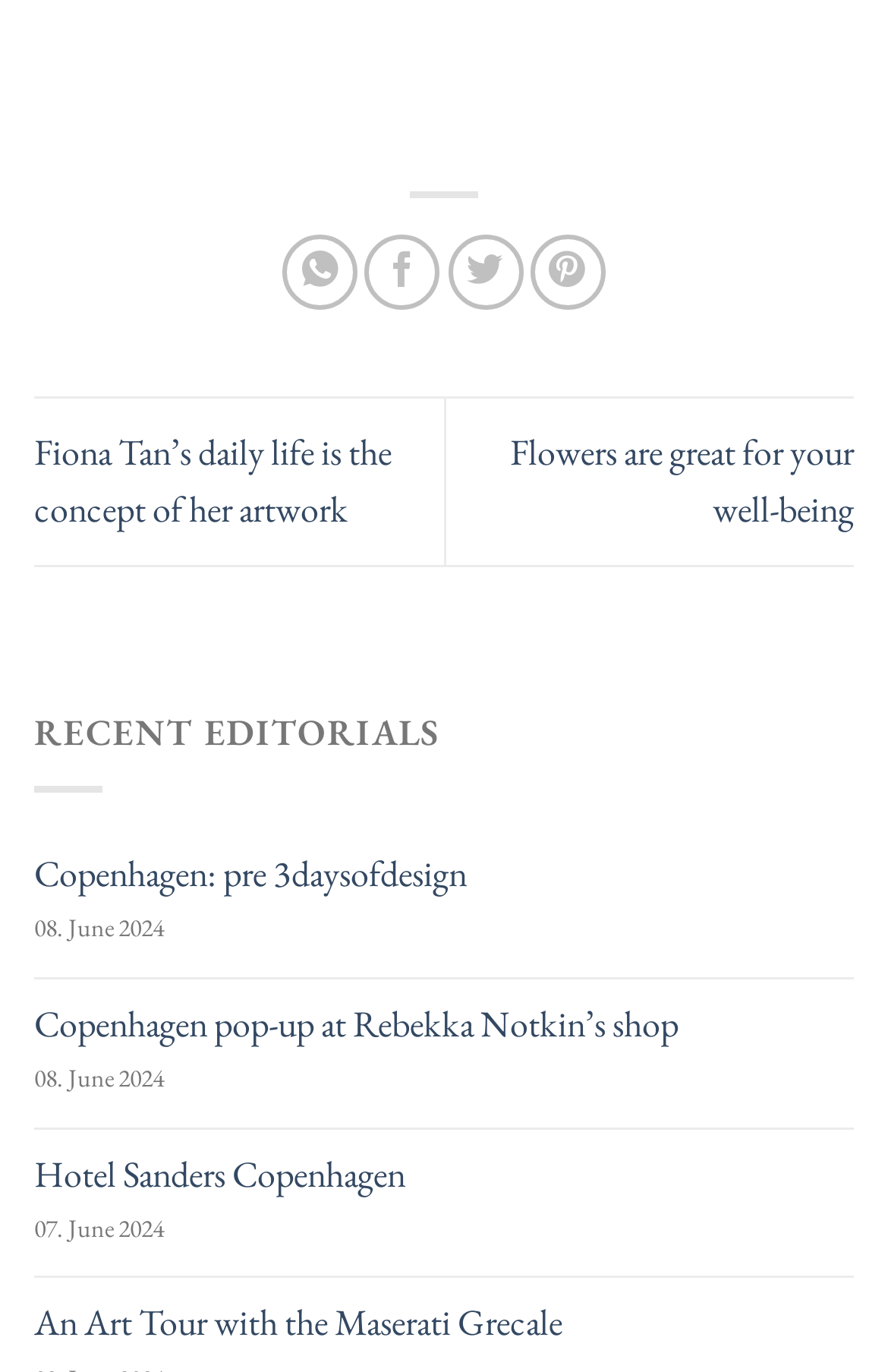How many links are there in the 'RECENT EDITORIALS' section?
Please answer the question with a detailed and comprehensive explanation.

There are 5 links in the 'RECENT EDITORIALS' section, which are 'Copenhagen: pre 3daysofdesign', 'Copenhagen pop-up at Rebekka Notkin’s shop', 'Hotel Sanders Copenhagen', 'An Art Tour with the Maserati Grecale', and 'Fiona Tan’s daily life is the concept of her artwork'.